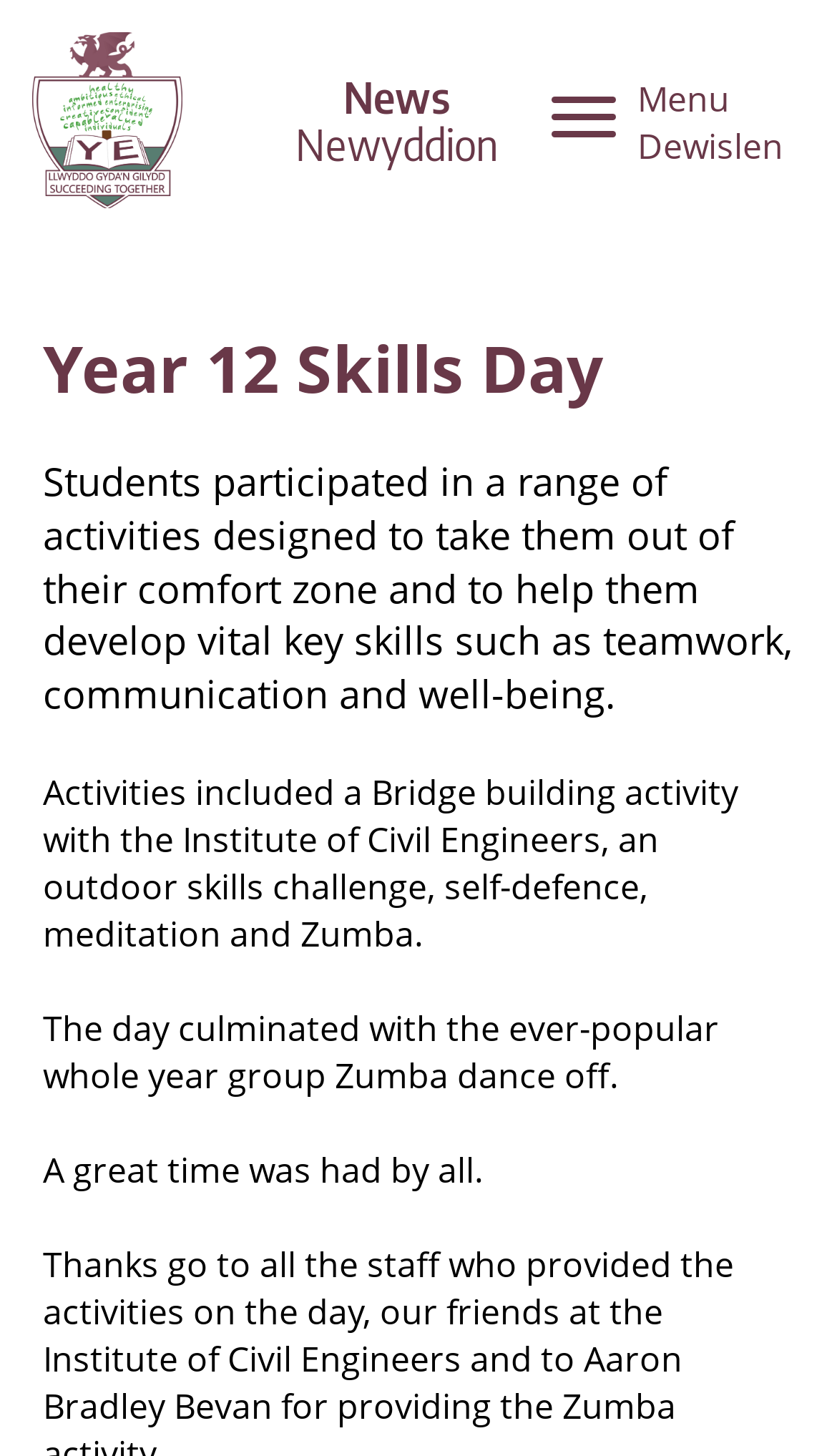From the details in the image, provide a thorough response to the question: What was the final event of the day?

I found the answer by reading the StaticText 'The day culminated with the ever-popular whole year group Zumba dance off.' which explicitly states that the final event was a Zumba dance off.